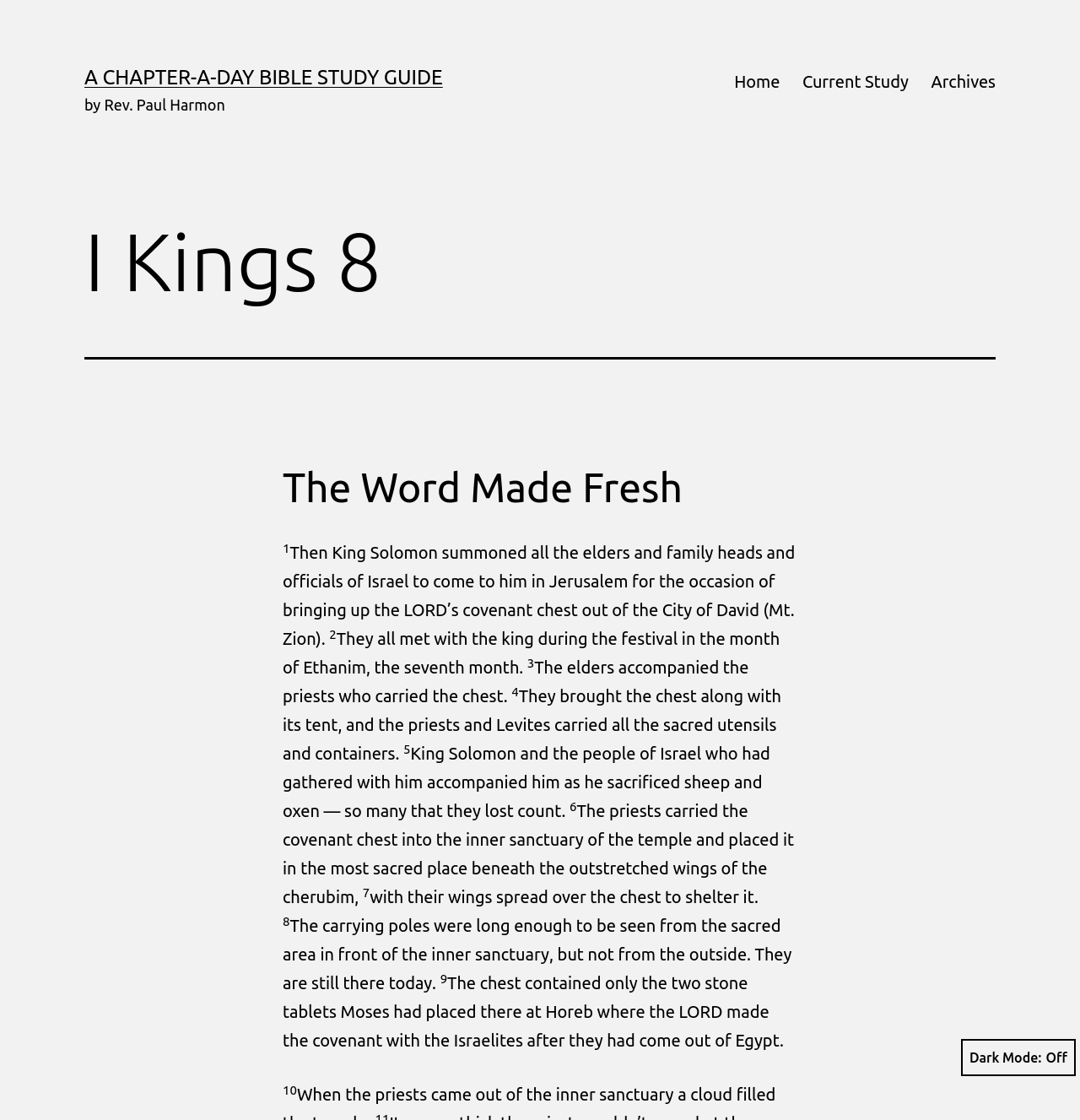What is the text of the webpage's headline?

I Kings 8